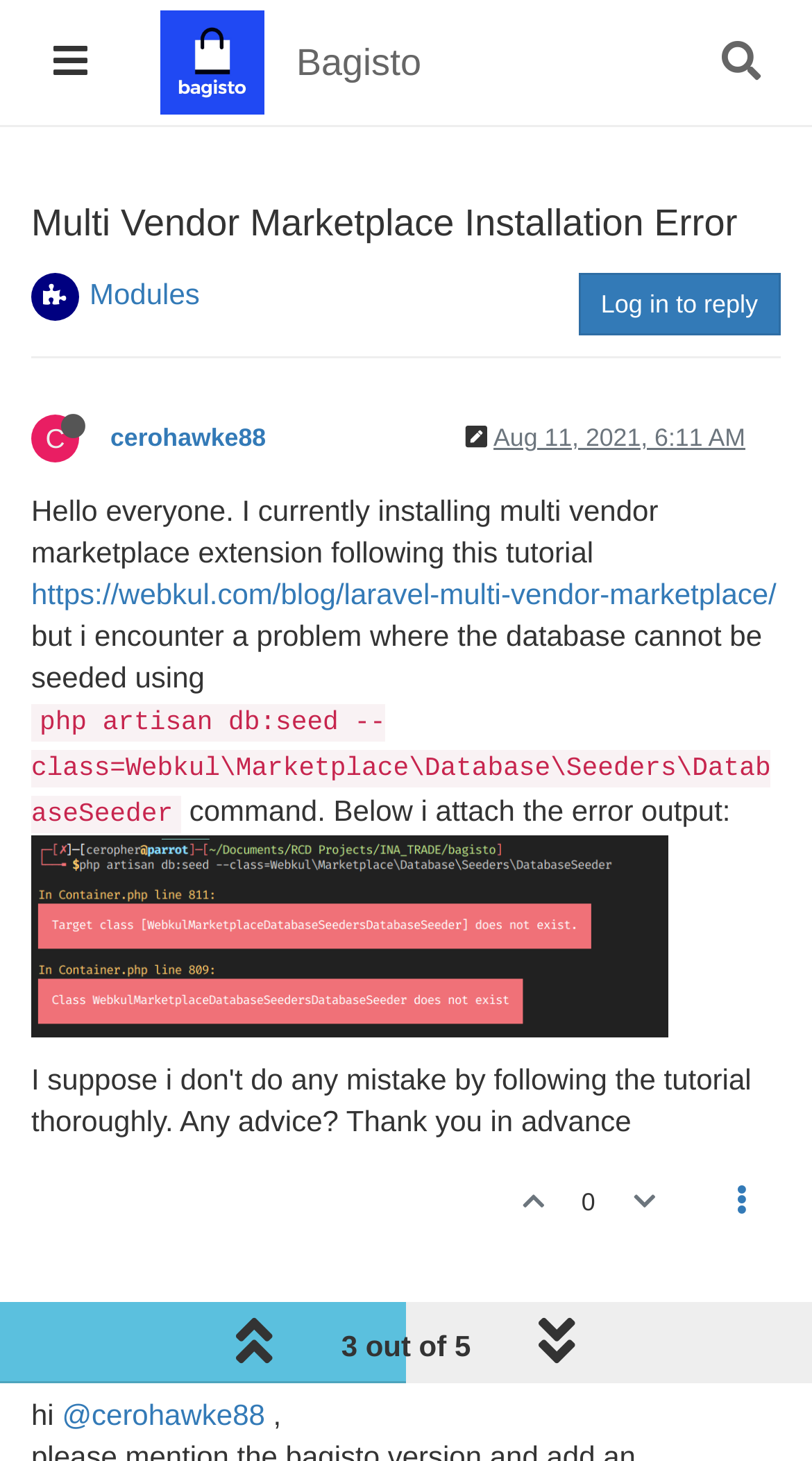Provide a brief response to the question using a single word or phrase: 
Who is the author of the first post?

cerohawke88